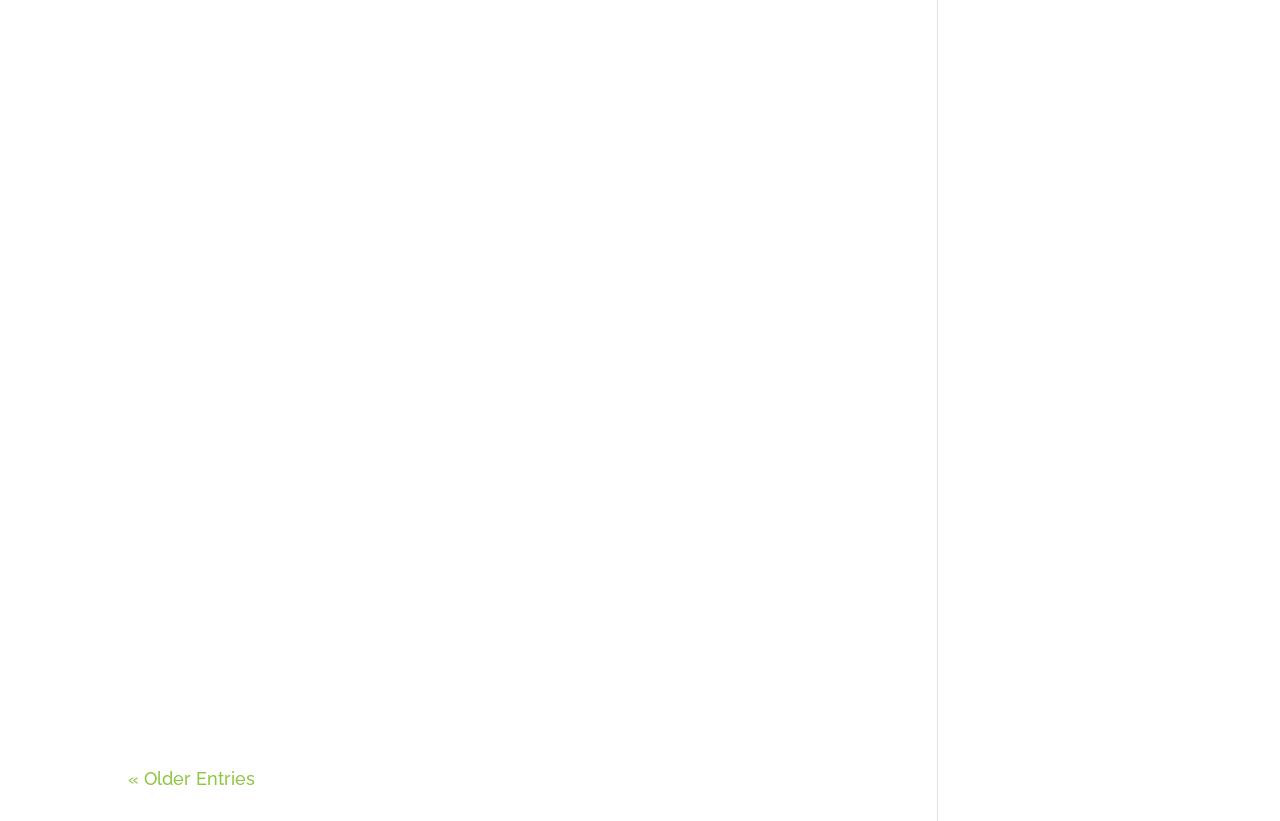What is the date of the first article?
Answer briefly with a single word or phrase based on the image.

Apr 16, 2024